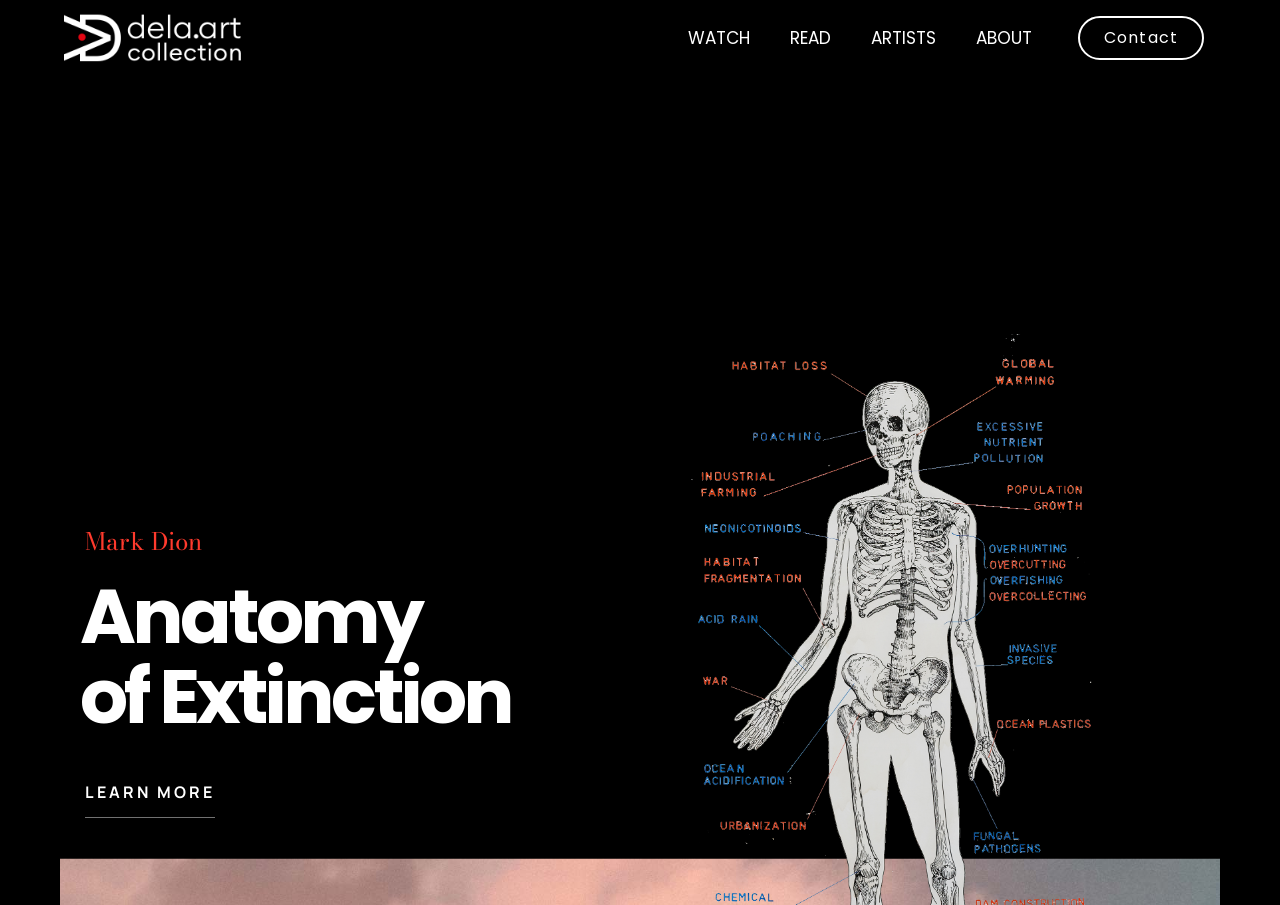What is the theme of the artwork?
Deliver a detailed and extensive answer to the question.

The theme of the artwork is obtained from the StaticText elements 'Anatomy' and 'of Extinction' with bounding box coordinates [0.062, 0.623, 0.329, 0.741] and [0.062, 0.711, 0.399, 0.829] respectively, which together form the phrase 'Anatomy of Extinction'.